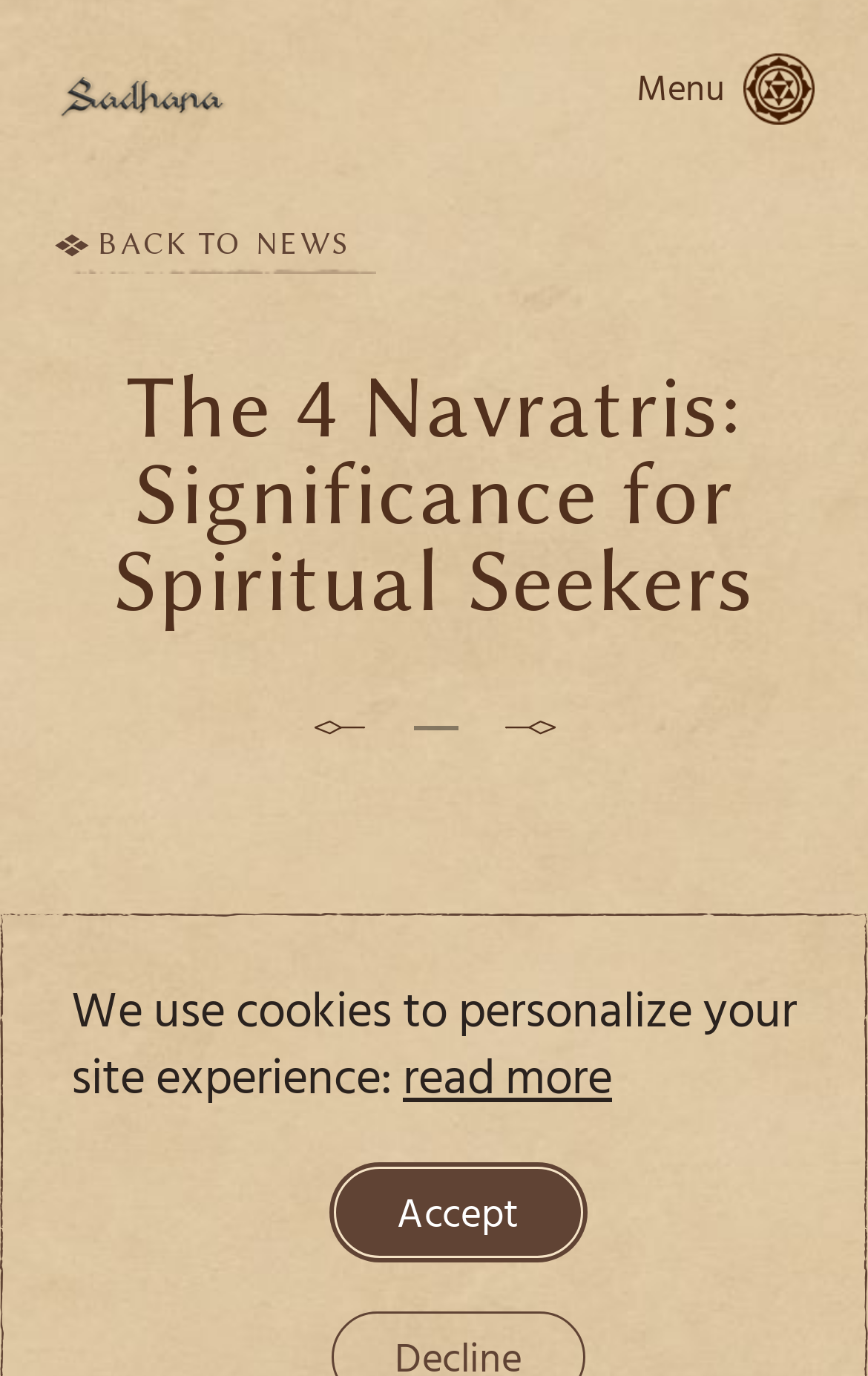Can you locate the main headline on this webpage and provide its text content?

The 4 Navratris: Significance for Spiritual Seekers